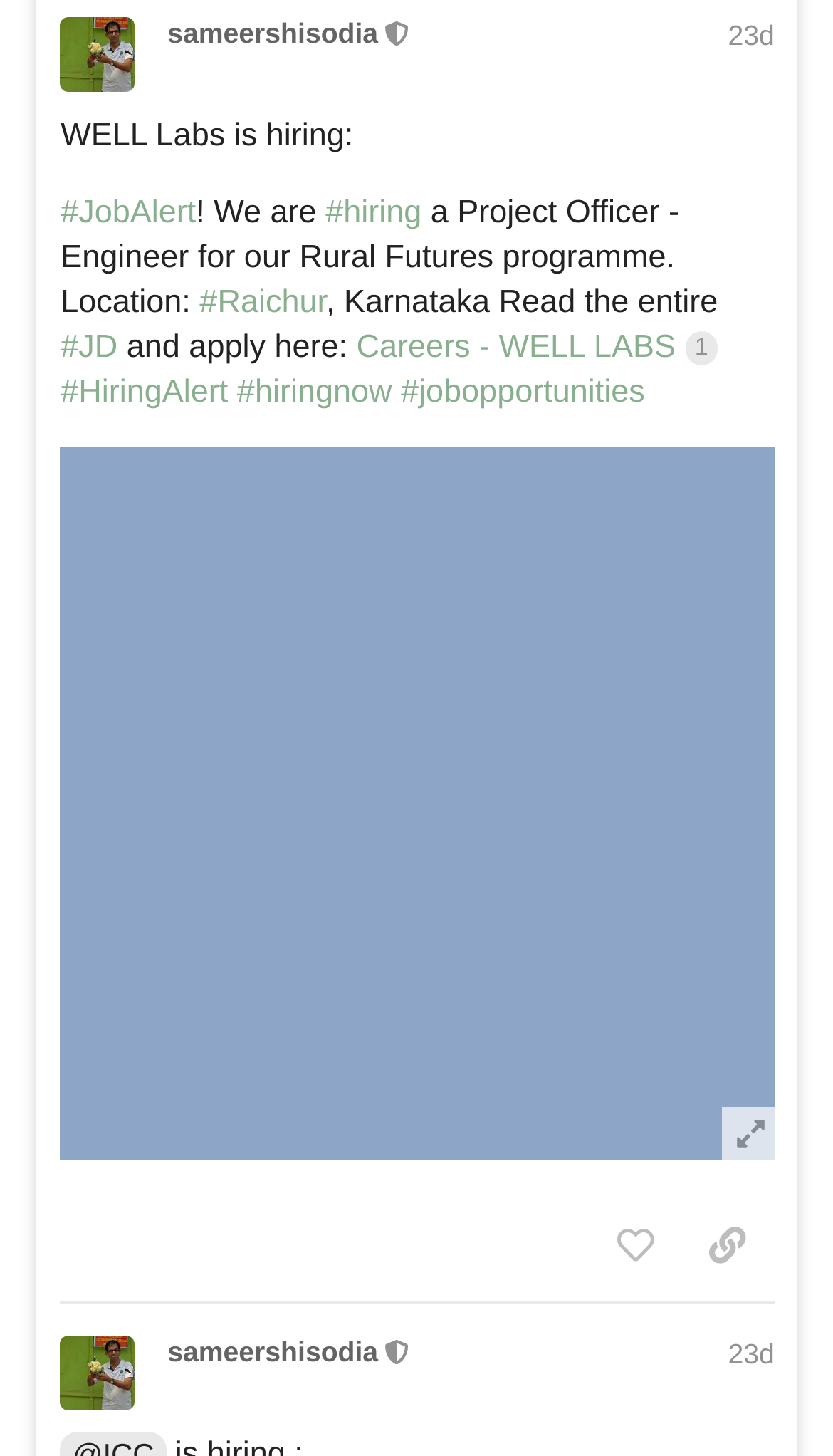Answer the question below in one word or phrase:
How many clicks are required to access the careers page?

1 click